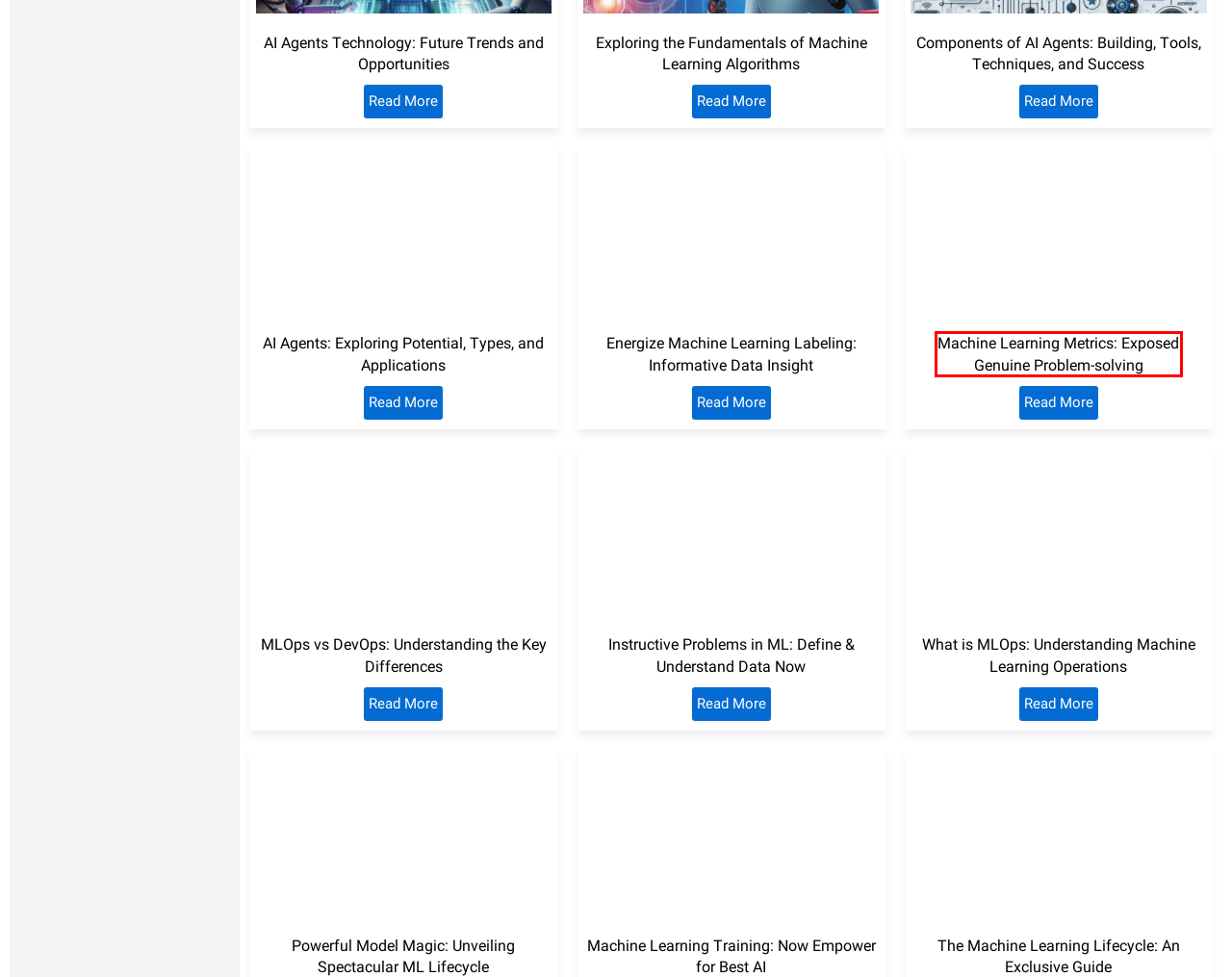You are provided with a screenshot of a webpage where a red rectangle bounding box surrounds an element. Choose the description that best matches the new webpage after clicking the element in the red bounding box. Here are the choices:
A. AI Agents Potential, Types, and Applications | Aitech.studio
B. Components of AI Agents: Building, Tools | Aitech.studio
C. Machine Learning Training Ultimate Essence AI| Aitech.studio
D. MLOps vs DevOps: The Key Differences | Aitech.studio
E. Problems in Machine Learning Define| Aitech.studio
F. What is MLOps: Machine Learning Operations | Aitech.studio
G. ML lifecycle Powerful Model Magic: Unveiling | Aitech.studio
H. machine learning metrics: Problem-solving| Aitech.studio

H